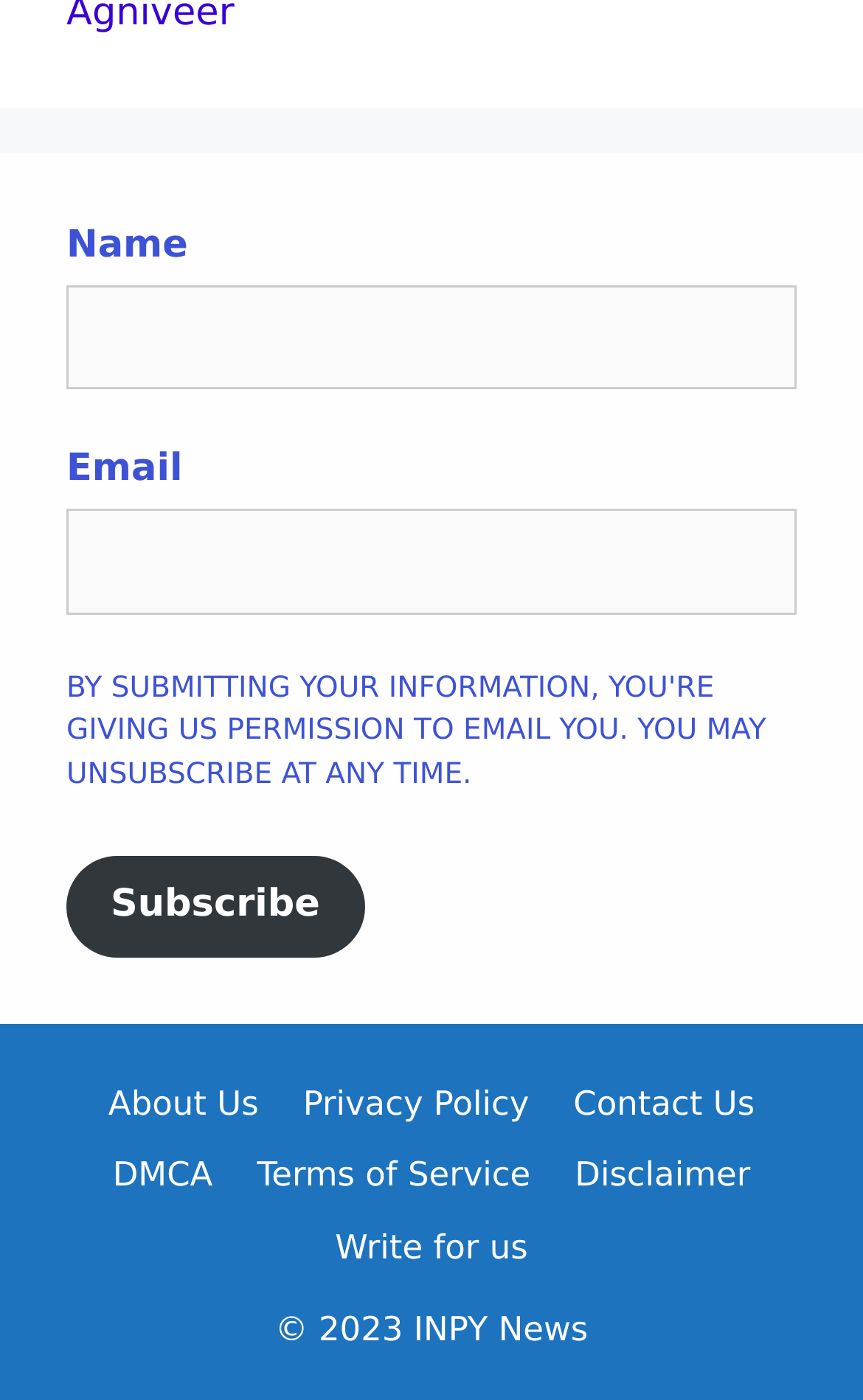Please locate the bounding box coordinates of the element's region that needs to be clicked to follow the instruction: "Check the About Us page". The bounding box coordinates should be provided as four float numbers between 0 and 1, i.e., [left, top, right, bottom].

[0.126, 0.774, 0.3, 0.802]